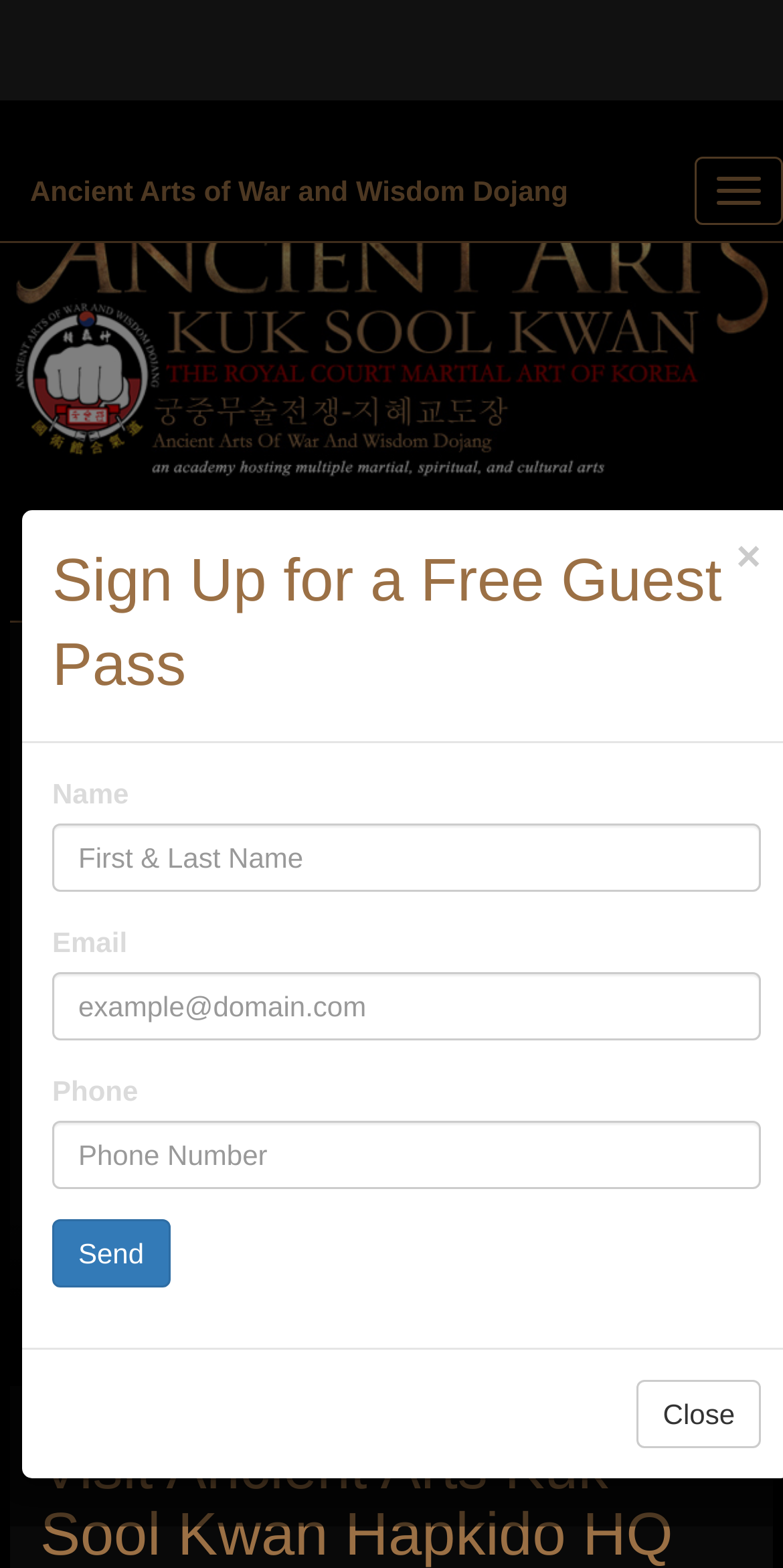What is the phone number of the martial arts academy?
Kindly give a detailed and elaborate answer to the question.

The phone number is mentioned in the meta description, suggesting that it is the contact number for the Ancient Arts academy.